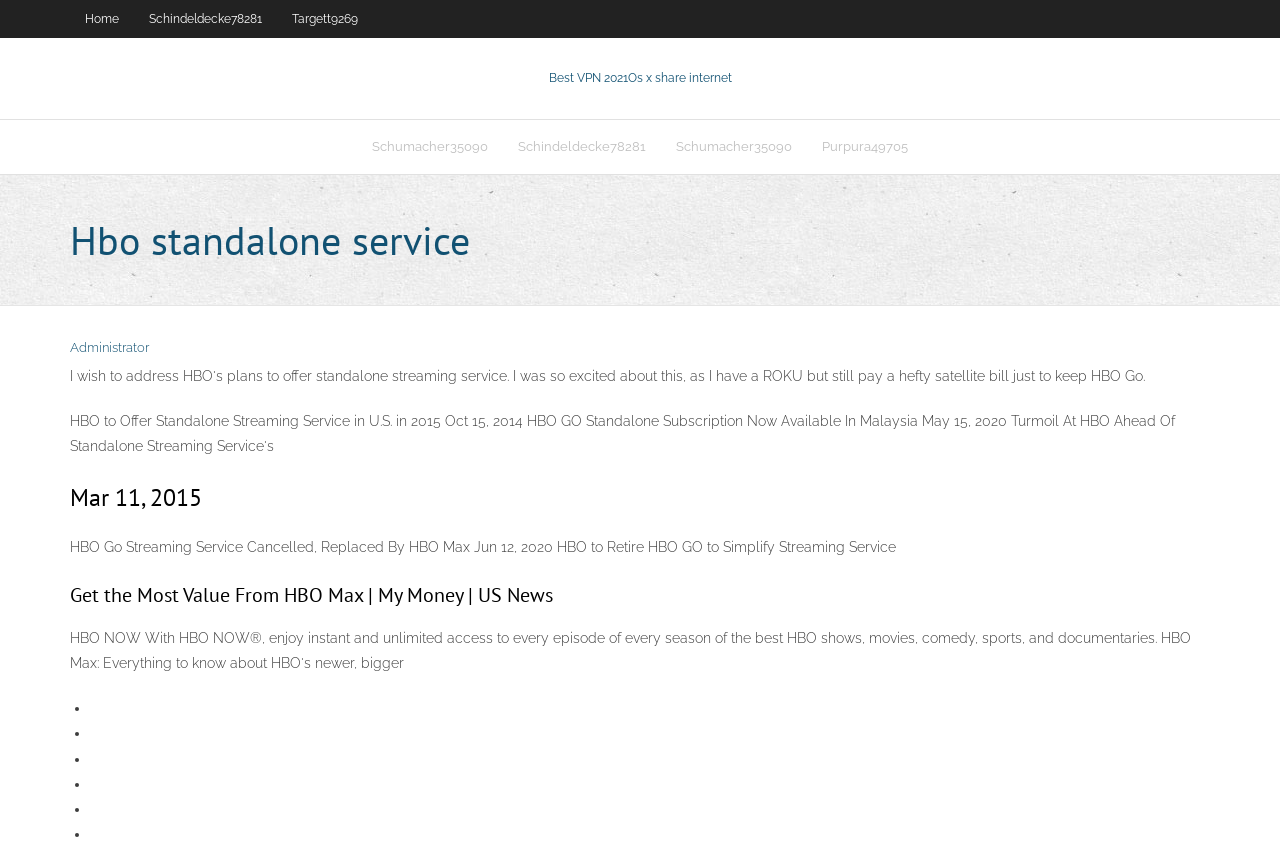Determine the bounding box coordinates for the area that should be clicked to carry out the following instruction: "Go to Schindeldecke78281".

[0.105, 0.0, 0.216, 0.044]